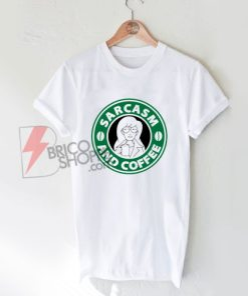Use one word or a short phrase to answer the question provided: 
Where is the T-shirt presented?

On a wooden hanger